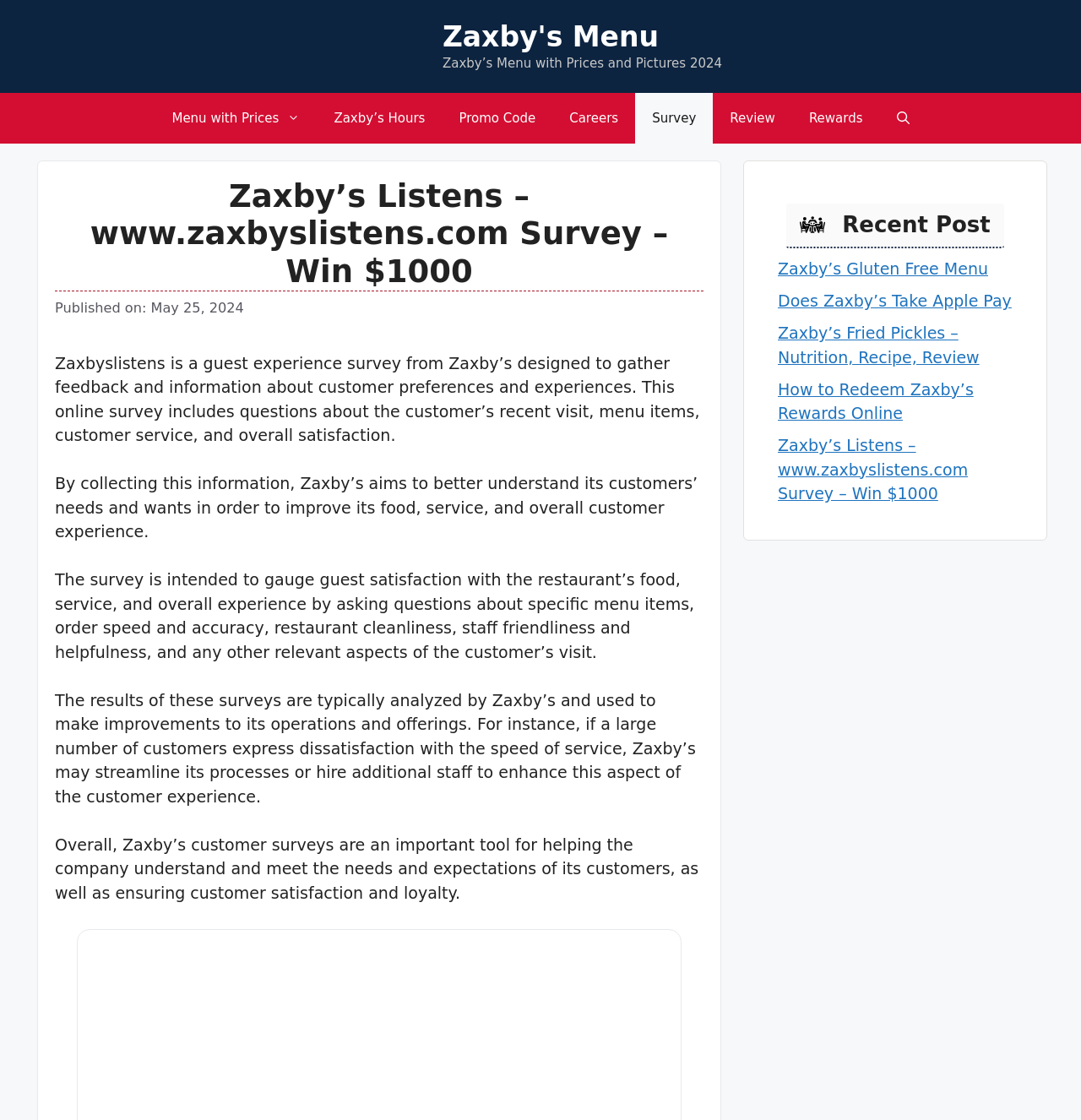Can you identify the bounding box coordinates of the clickable region needed to carry out this instruction: 'Read about Zaxby’s Listens survey'? The coordinates should be four float numbers within the range of 0 to 1, stated as [left, top, right, bottom].

[0.051, 0.159, 0.651, 0.26]